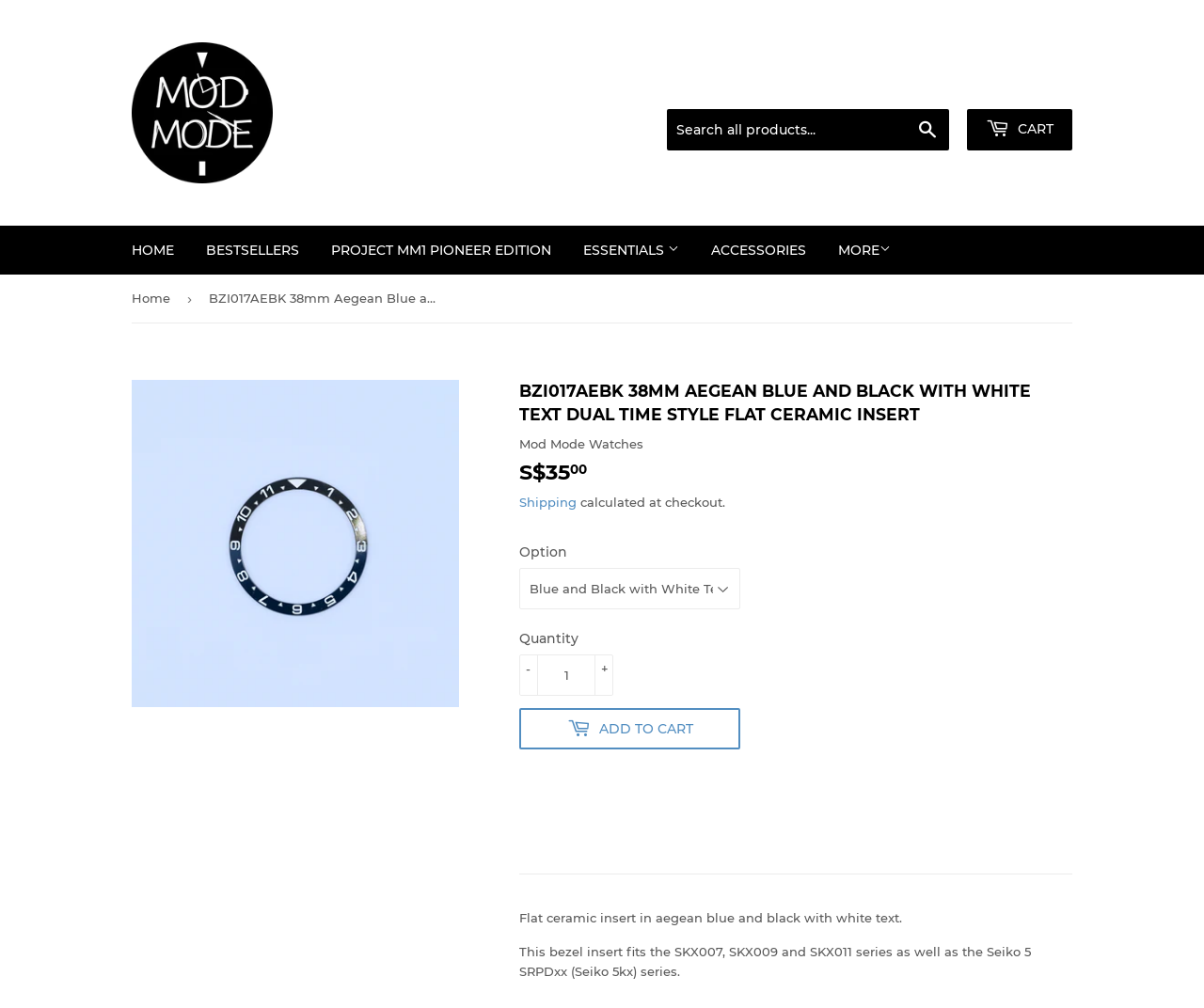Provide an in-depth caption for the webpage.

This webpage is an e-commerce product page for a flat ceramic insert in Aegean blue and black with white text, specifically designed for certain Seiko watch models. At the top, there is a navigation menu with links to the home page, bestsellers, and other categories. Below the navigation menu, there is a search bar and a cart icon.

On the left side of the page, there is a menu with links to various product categories, including bezels, cases, chapter rings, and more. This menu is expandable, with subcategories appearing when hovered over.

The main content of the page is dedicated to the product description. There is a large image of the ceramic insert at the top, followed by the product title and a brief description. The product title is also a heading, and it is followed by the price, which is $35.00.

Below the product title, there are links to shipping information and a separator line. Then, there is a section for selecting options, including a dropdown menu for choosing a variant and a quantity input field. The quantity field has increment and decrement buttons.

Next to the options section, there is an "Add to Cart" button. Below this button, there is another separator line, followed by a detailed product description, which includes information about the product's compatibility with certain Seiko watch models.

Throughout the page, there are various UI elements, including links, buttons, images, and text fields, all of which are carefully arranged to provide a clear and concise product description.